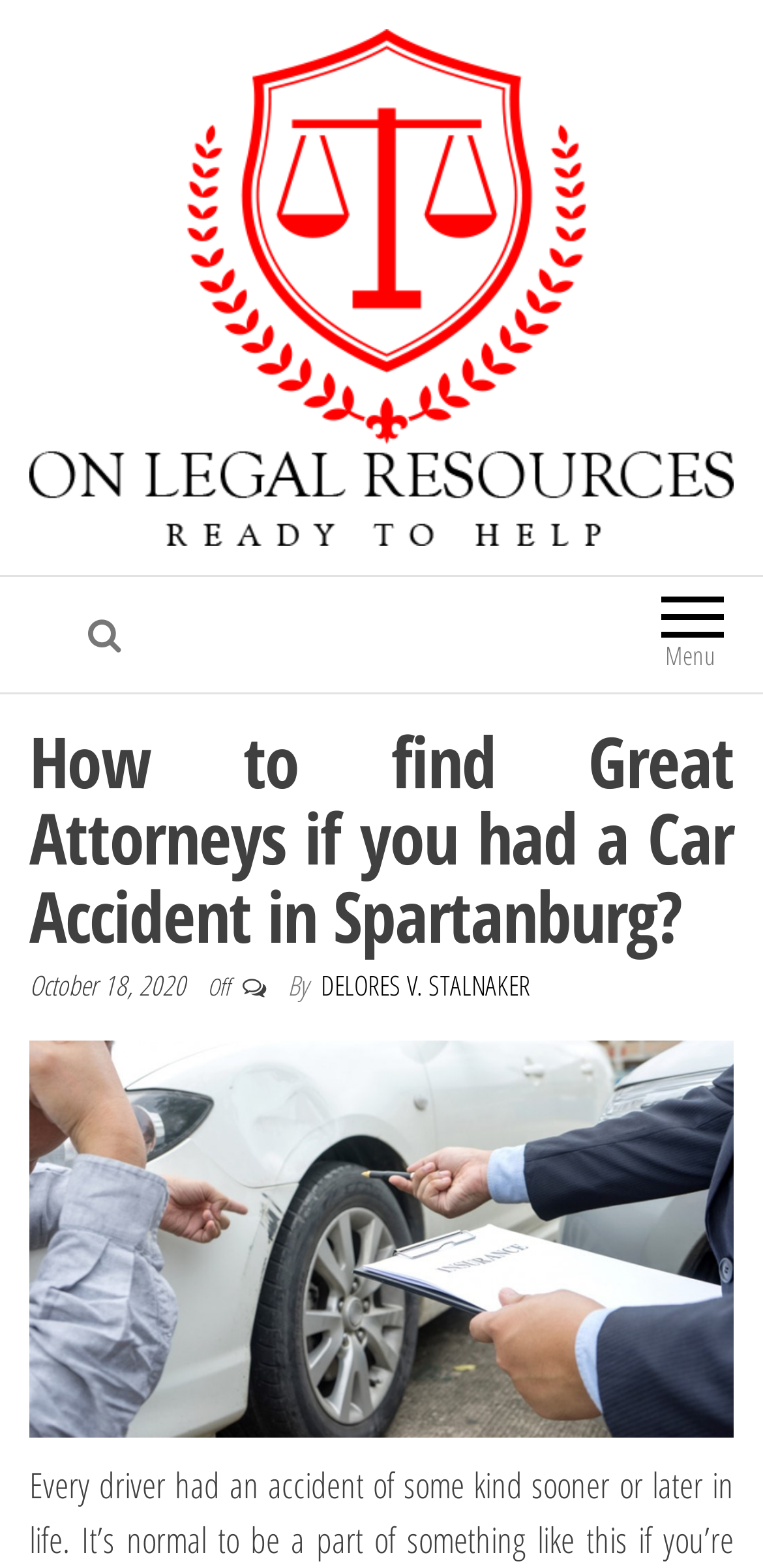Using the webpage screenshot and the element description On Legal Resources, determine the bounding box coordinates. Specify the coordinates in the format (top-left x, top-left y, bottom-right x, bottom-right y) with values ranging from 0 to 1.

[0.038, 0.344, 0.549, 0.391]